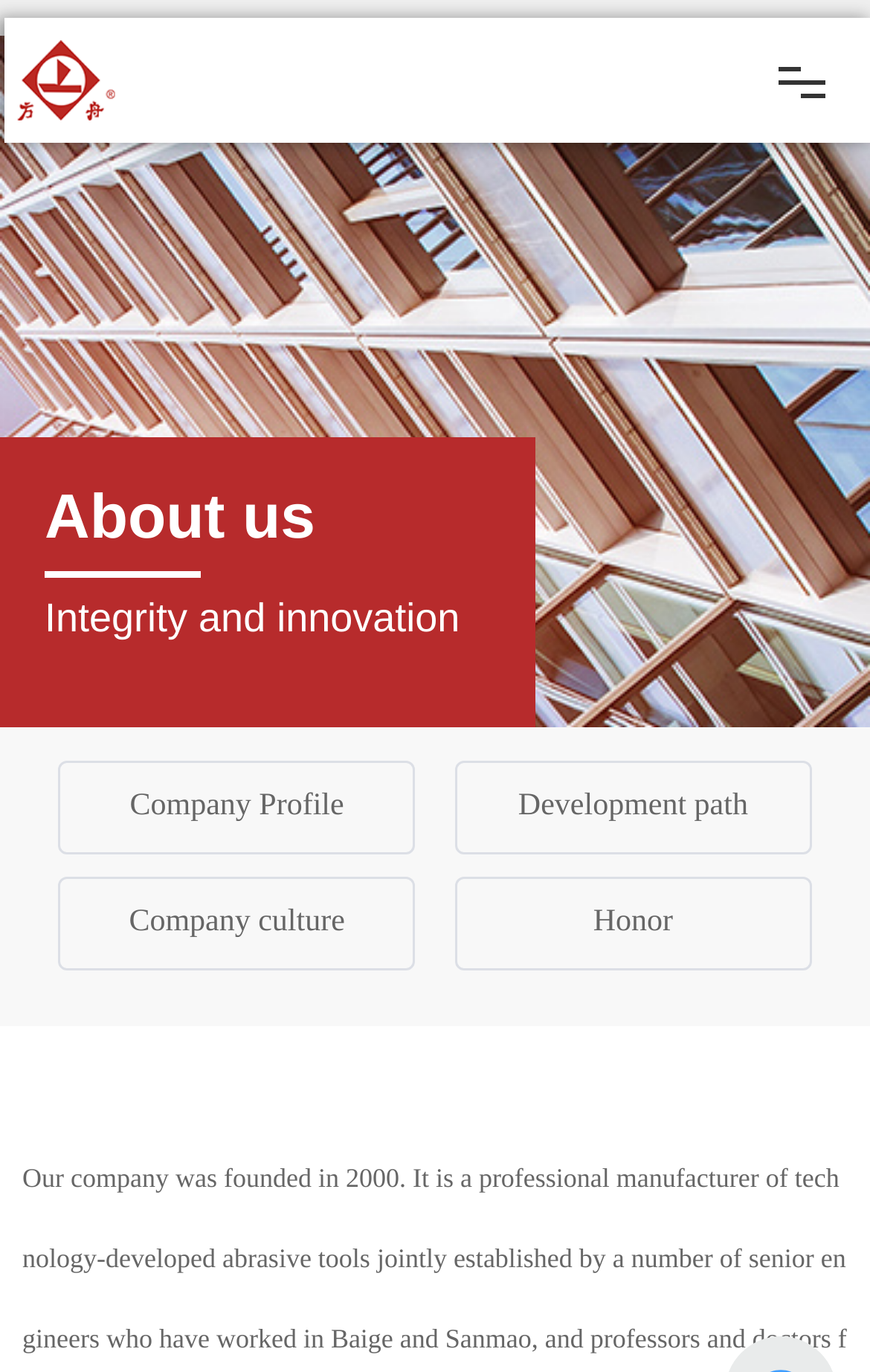Give a concise answer using only one word or phrase for this question:
How many main navigation links are there?

8